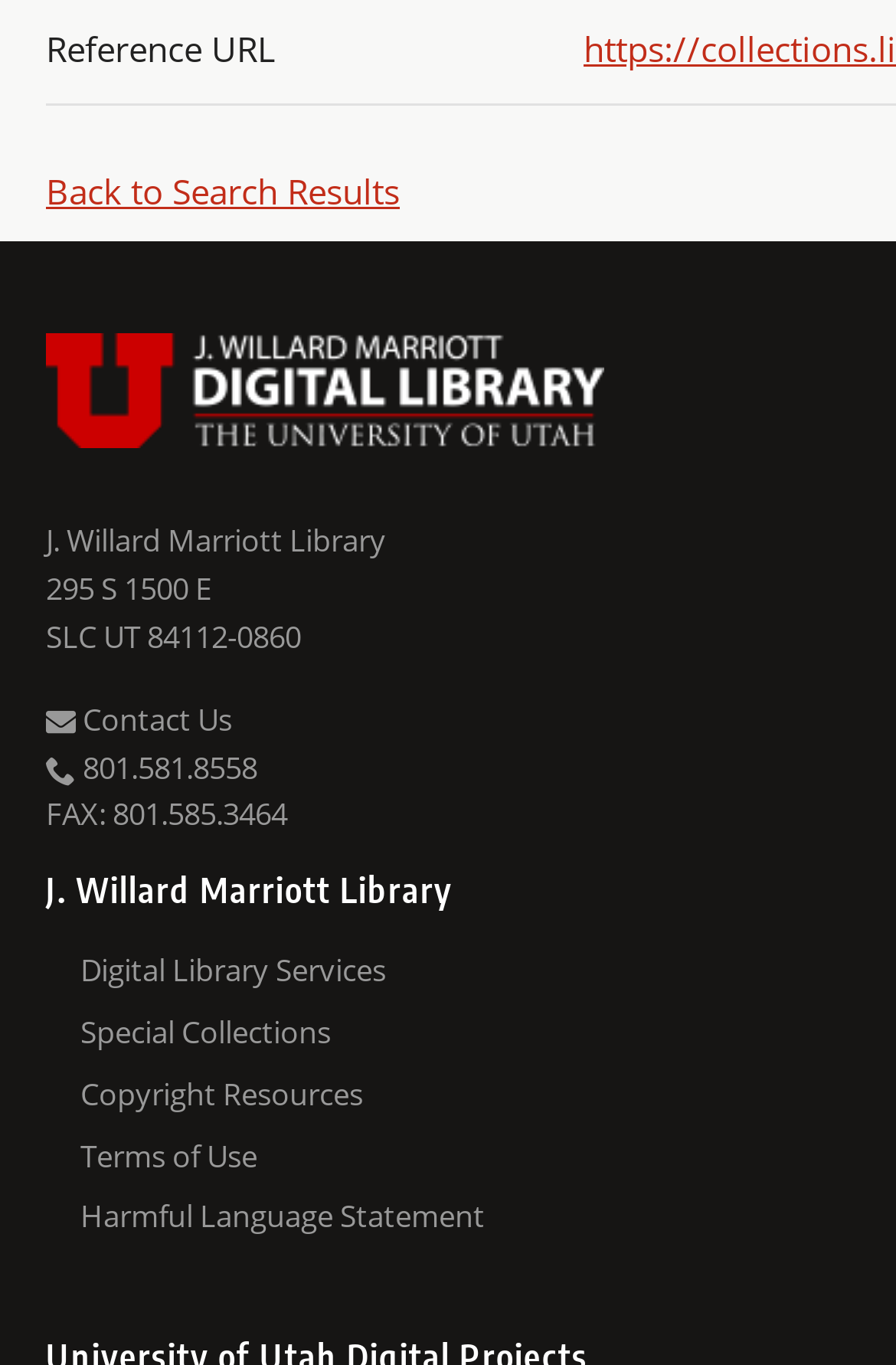Extract the bounding box coordinates for the UI element described as: "Digital Exhibits".

[0.09, 0.599, 0.949, 0.644]